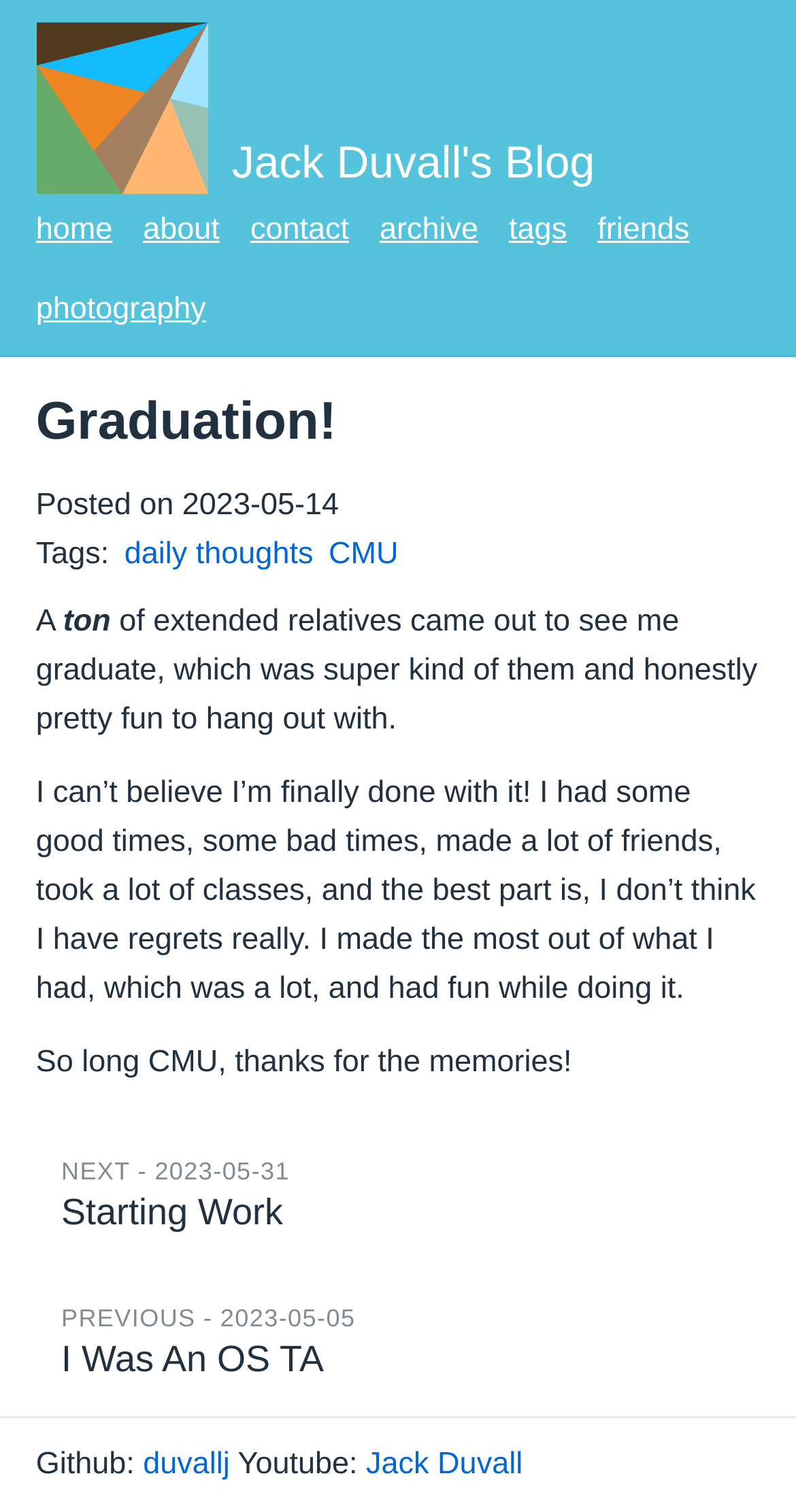Highlight the bounding box coordinates of the element that should be clicked to carry out the following instruction: "view the next post". The coordinates must be given as four float numbers ranging from 0 to 1, i.e., [left, top, right, bottom].

[0.0, 0.742, 1.0, 0.84]